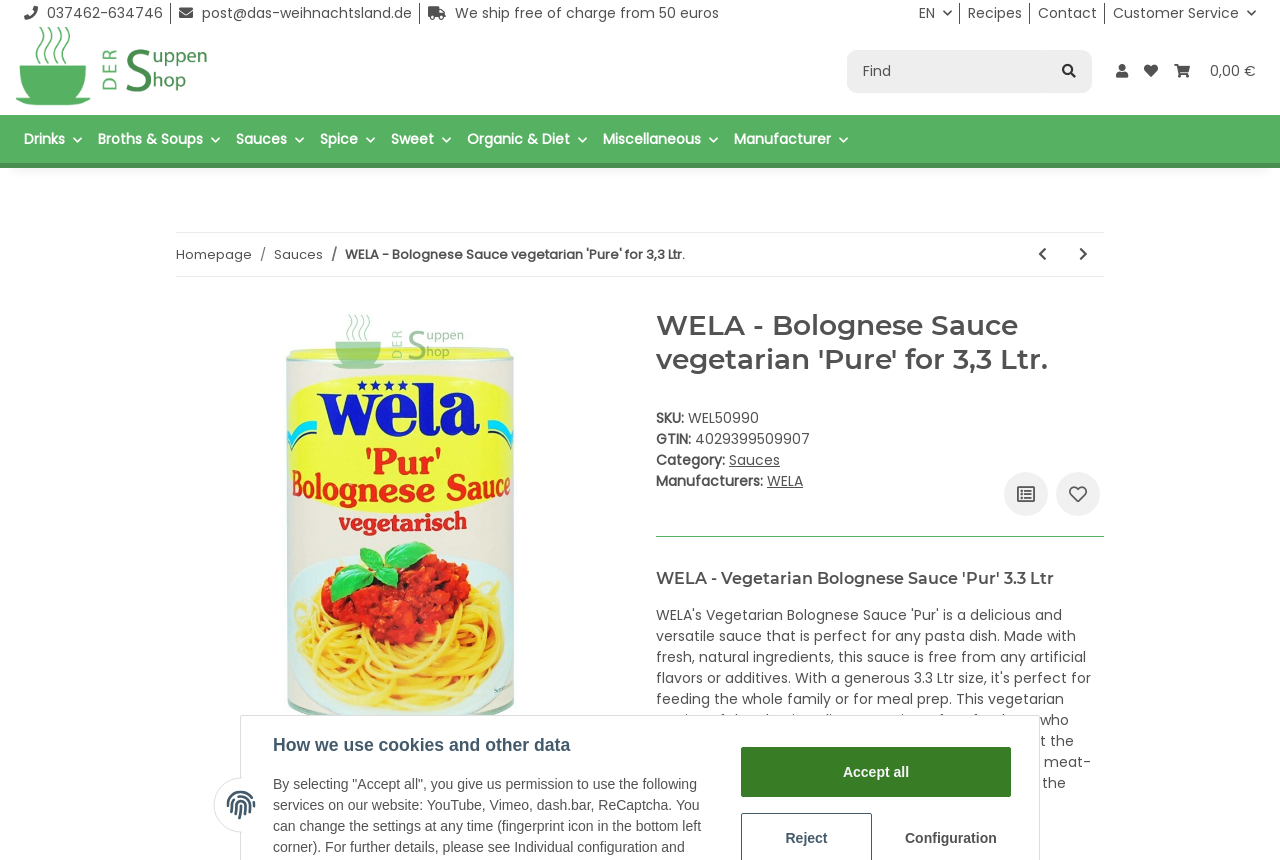Locate the bounding box coordinates of the element you need to click to accomplish the task described by this instruction: "Search for products".

[0.662, 0.058, 0.853, 0.108]